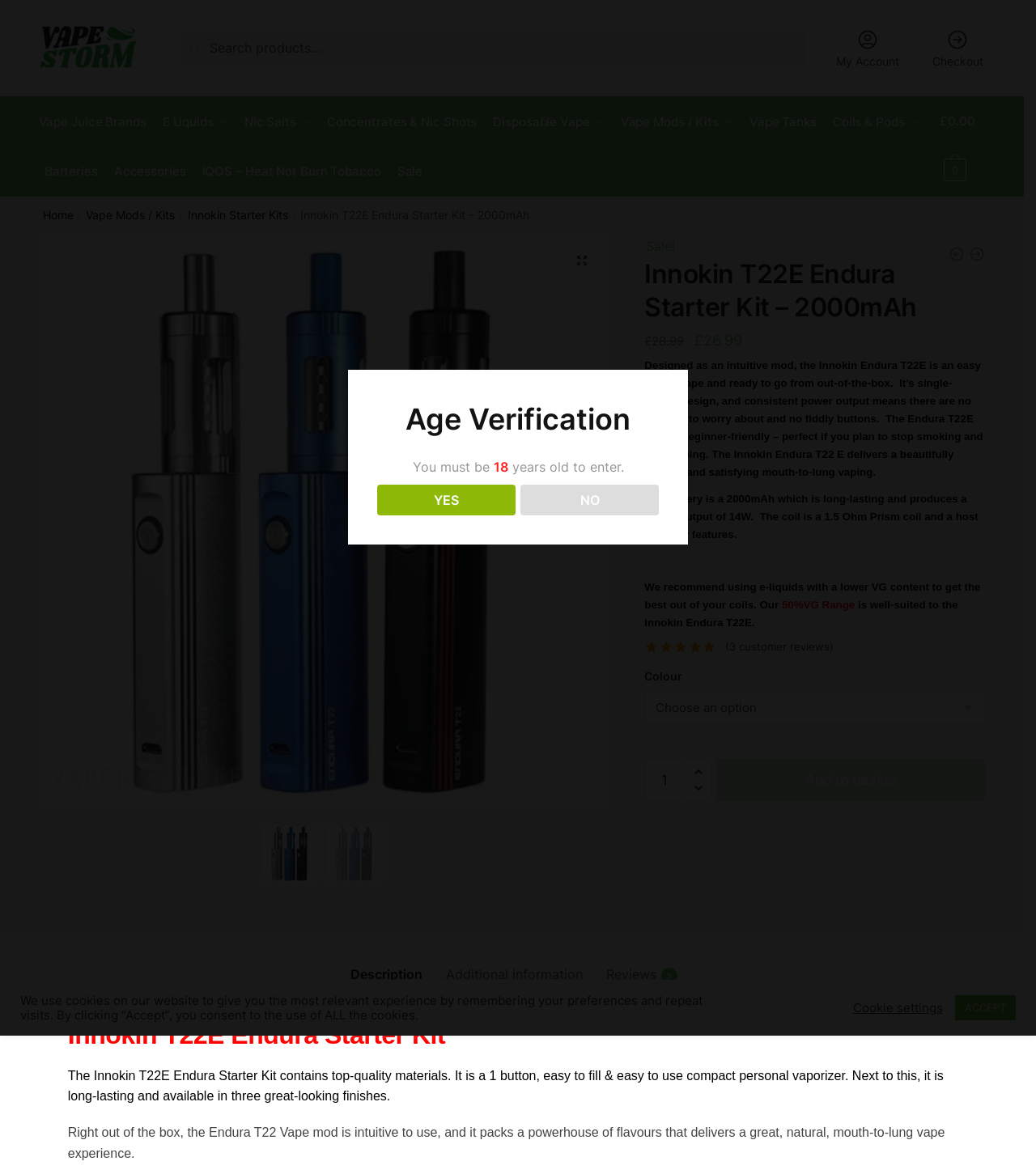Provide a one-word or brief phrase answer to the question:
What is the capacity of the battery?

2000mAh